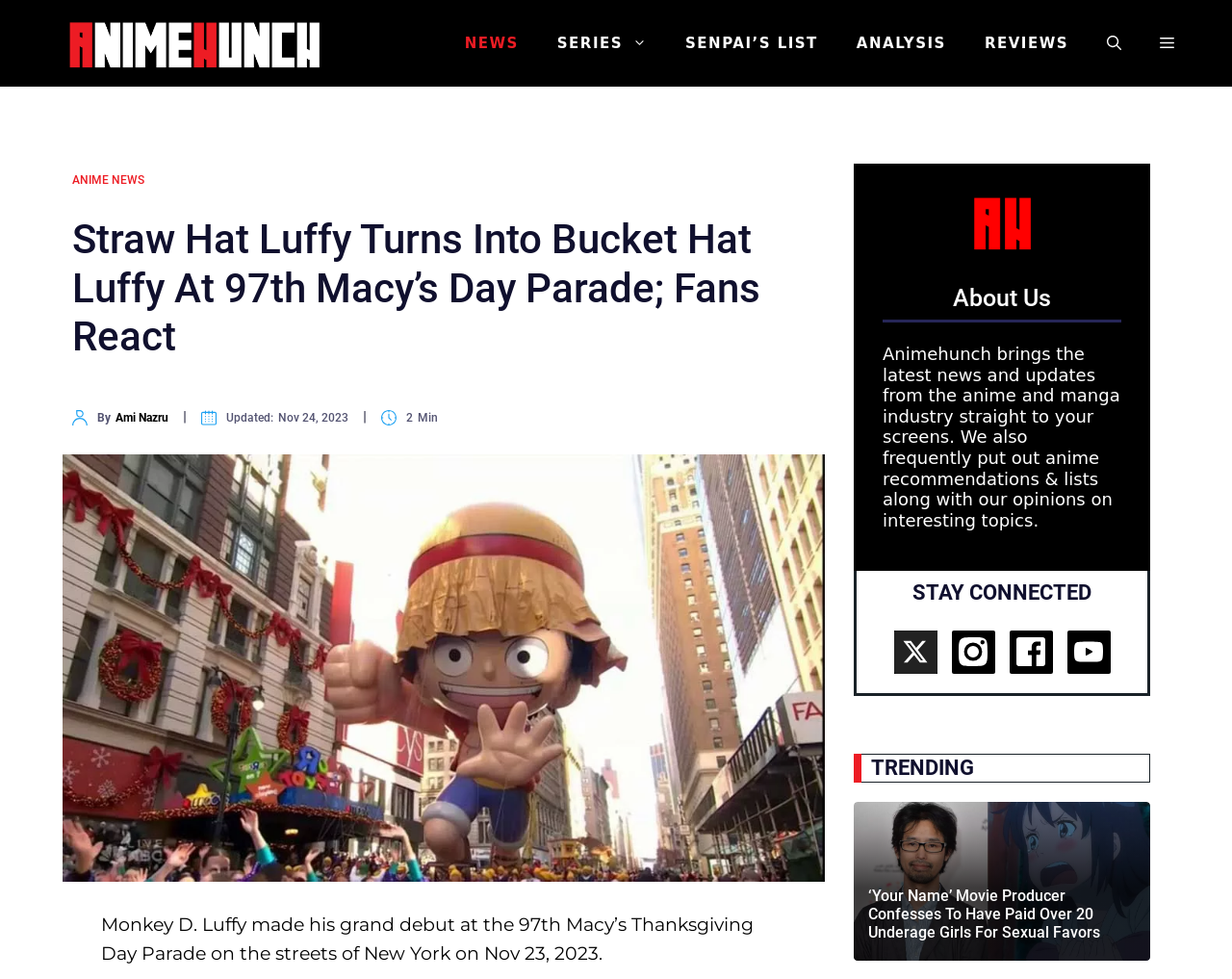Locate the bounding box coordinates of the element that should be clicked to execute the following instruction: "Check the About Us page".

[0.773, 0.29, 0.853, 0.319]